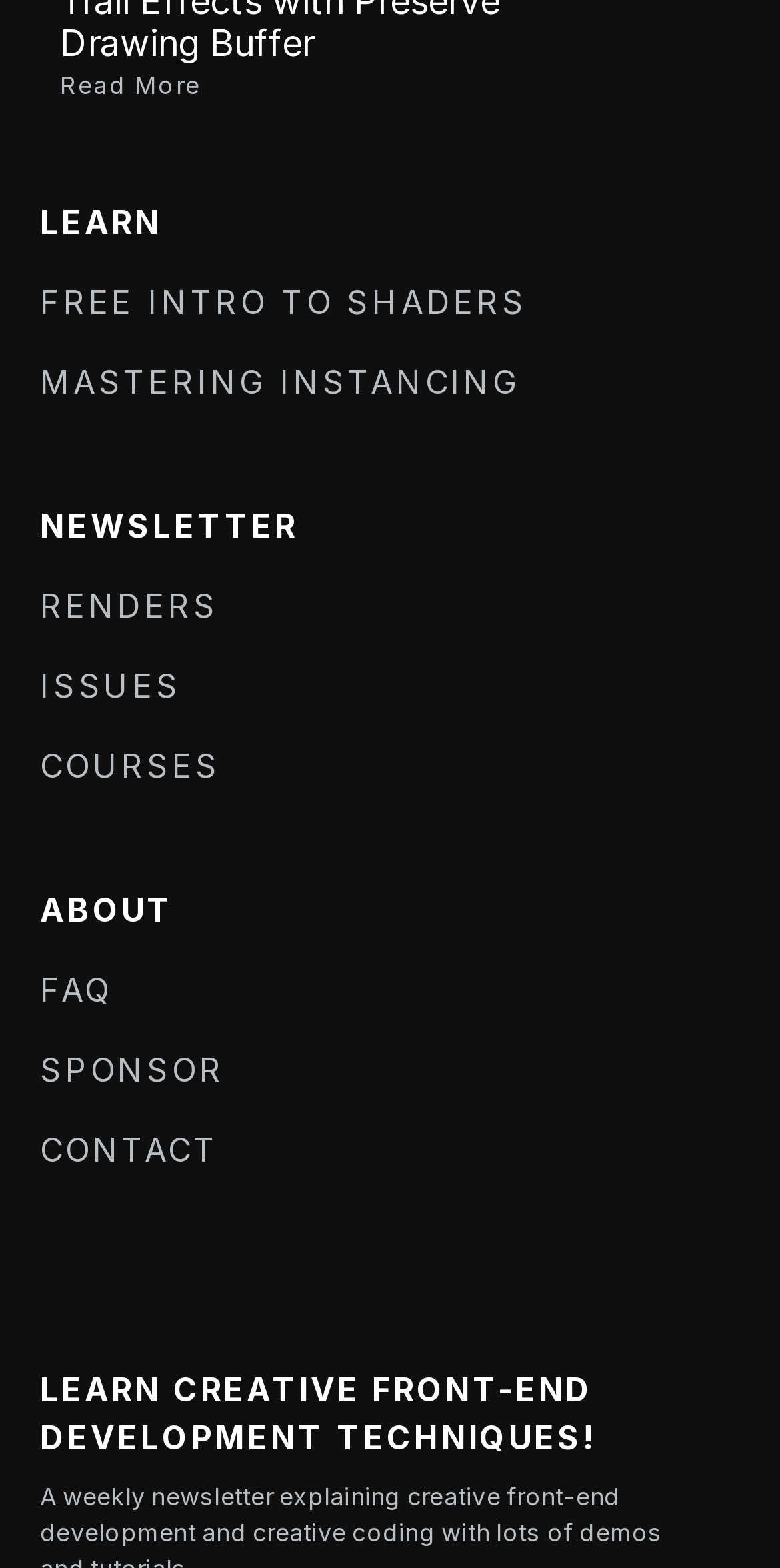Please determine the bounding box coordinates of the area that needs to be clicked to complete this task: 'contact the website'. The coordinates must be four float numbers between 0 and 1, formatted as [left, top, right, bottom].

[0.051, 0.718, 0.867, 0.748]